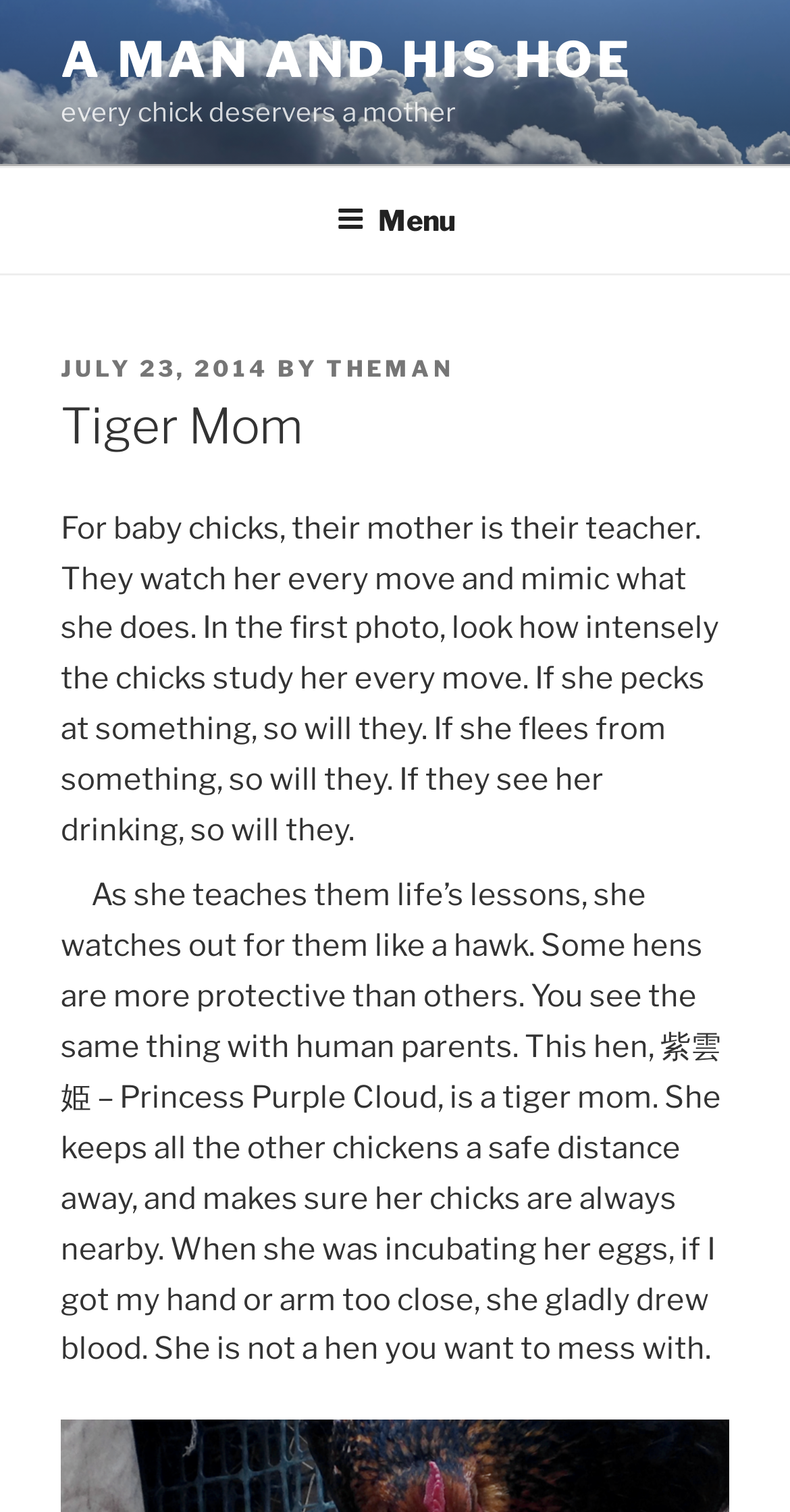Identify the bounding box for the element characterized by the following description: "a man and his hoe".

[0.077, 0.02, 0.802, 0.059]